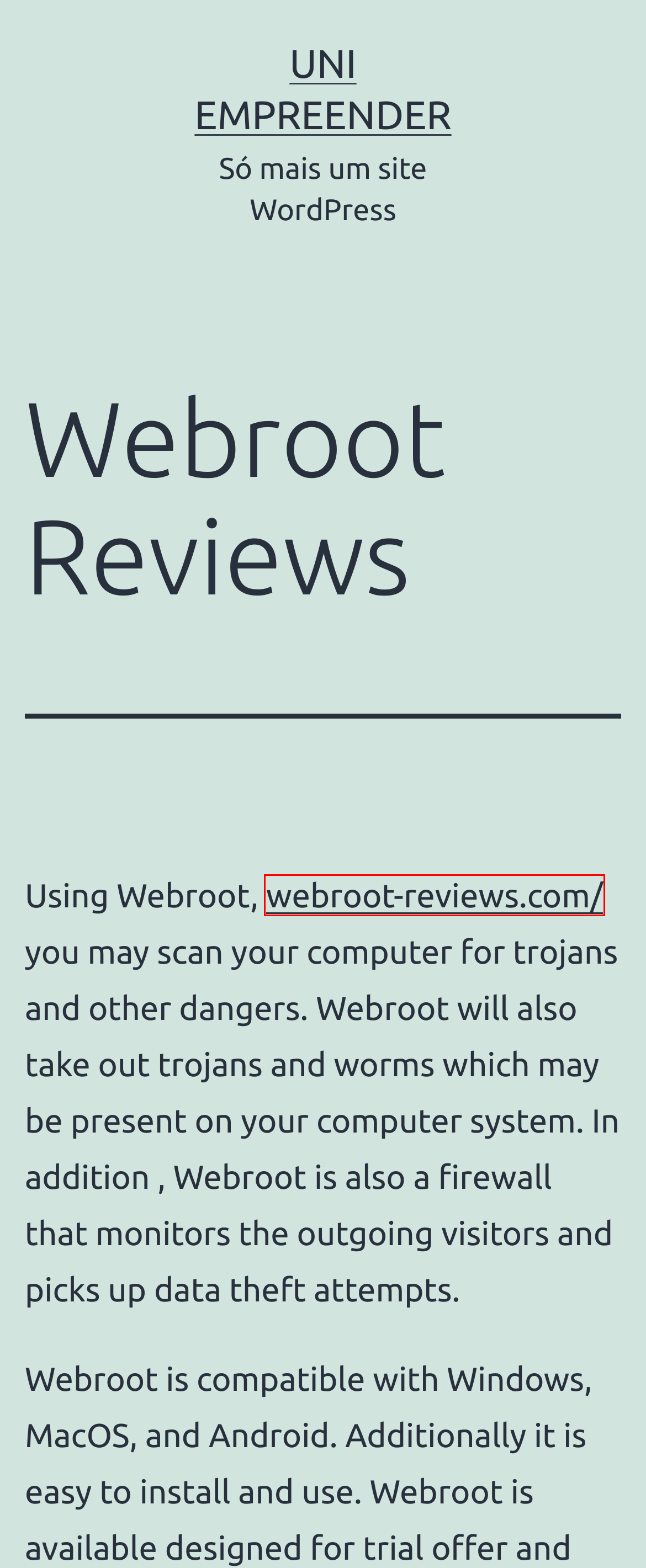A screenshot of a webpage is provided, featuring a red bounding box around a specific UI element. Identify the webpage description that most accurately reflects the new webpage after interacting with the selected element. Here are the candidates:
A. Re’Criando a Empresa – Uni Empreender
B. AsiaCharm Review – Uni Empreender
C. Take a Look a All The Pros and Cons In Our Detailed Webroot Review.
D. Darmowe Gry Book Of Ra – Uni Empreender
E. Ferramenta de blog, plataforma de publicação e CMS | WordPress.org Brasil
F. Universo do Empreendedorismo
G. kasyna z bonusami bez depozytu-2023 – Uni Empreender
H. Tempo – Encontro 01 – Uni Empreender

C